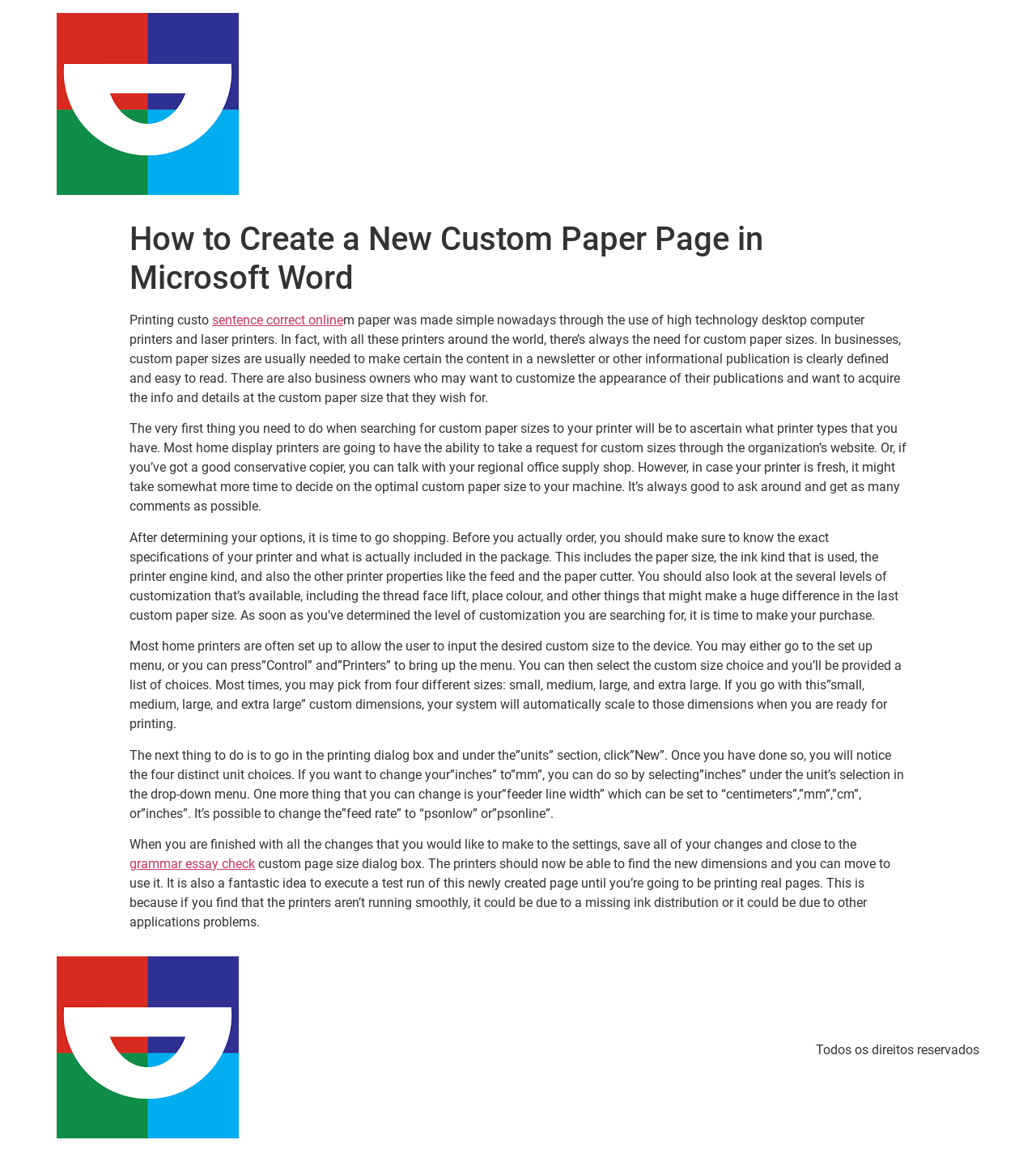What is the last step before printing real pages?
Answer the question in a detailed and comprehensive manner.

I determined this by reading the StaticText element that says 'It is also a fantastic idea to execute a test run of this newly created page until you’re going to be printing real pages.' which indicates that the last step before printing real pages is to execute a test run.